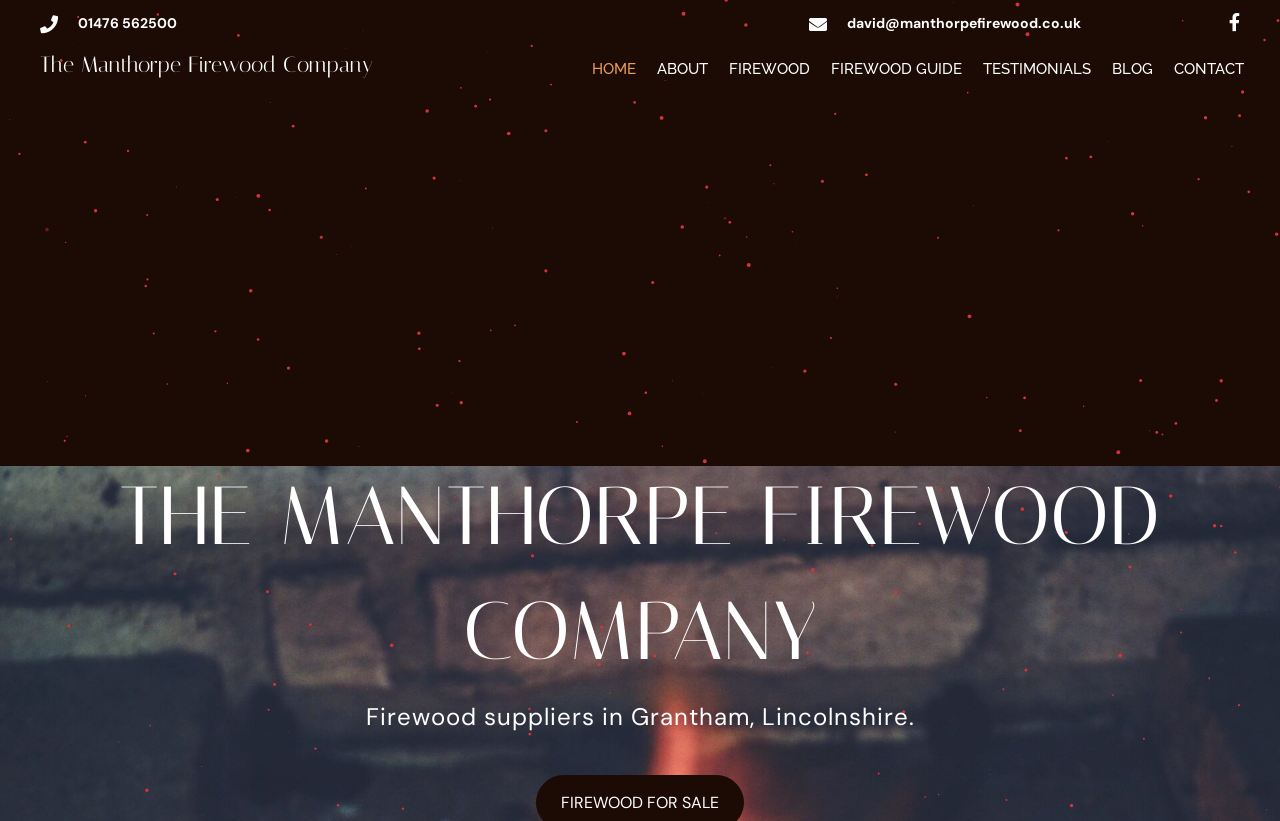Answer in one word or a short phrase: 
Where is the company based?

Grantham, Lincolnshire